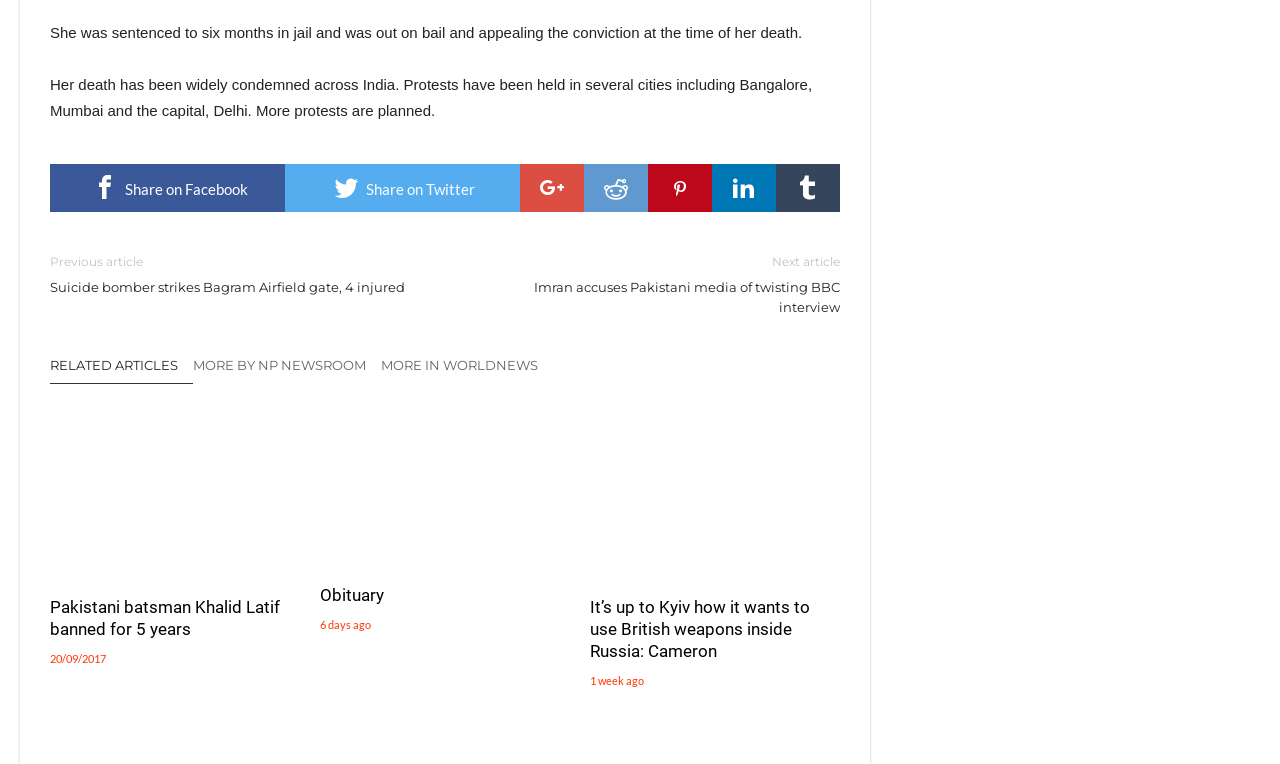Please determine the bounding box coordinates of the element to click in order to execute the following instruction: "Share on Twitter". The coordinates should be four float numbers between 0 and 1, specified as [left, top, right, bottom].

[0.223, 0.214, 0.406, 0.277]